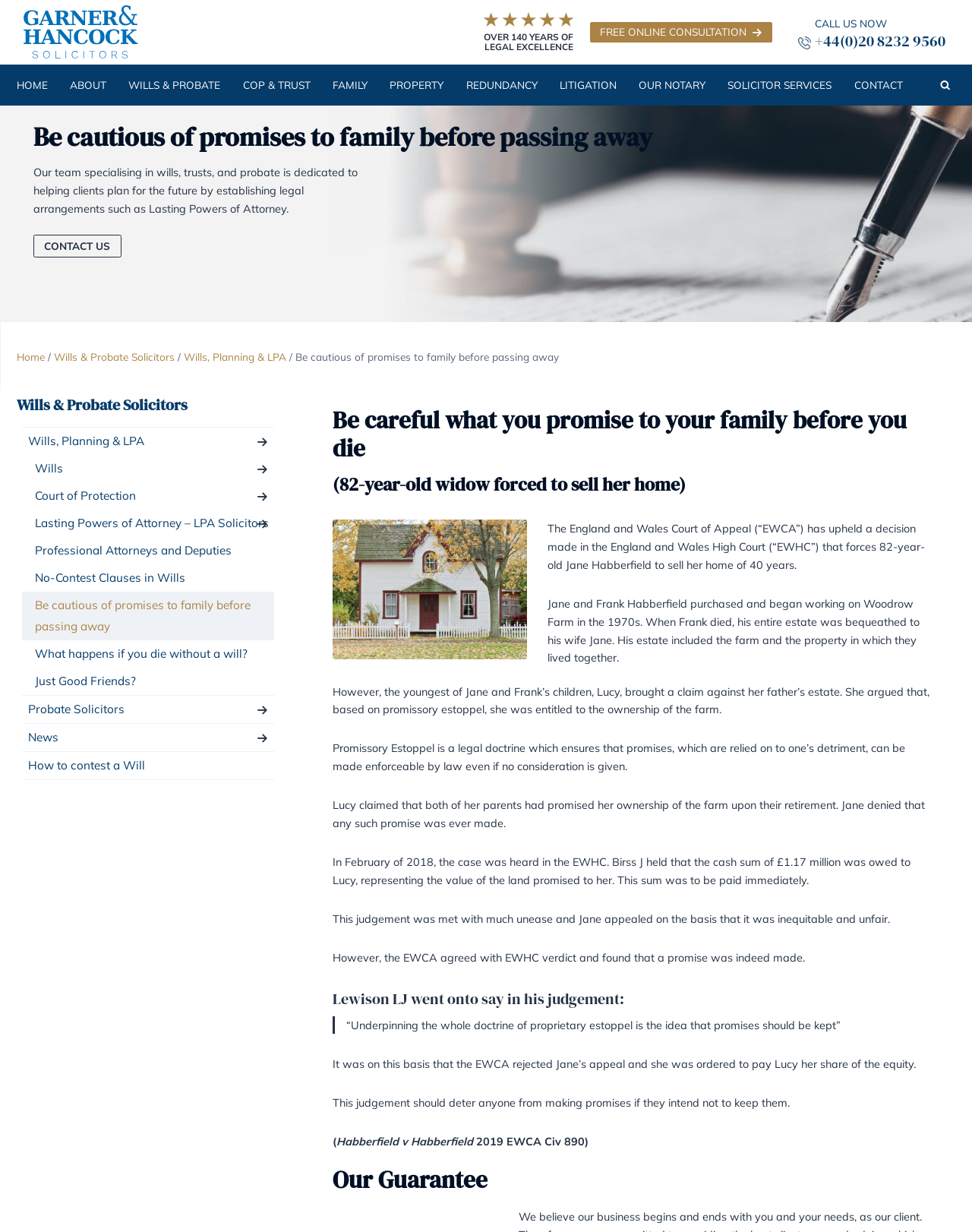Could you locate the bounding box coordinates for the section that should be clicked to accomplish this task: "Learn about 'Lasting Powers of Attorney – LPA Solicitors'".

[0.027, 0.487, 0.331, 0.513]